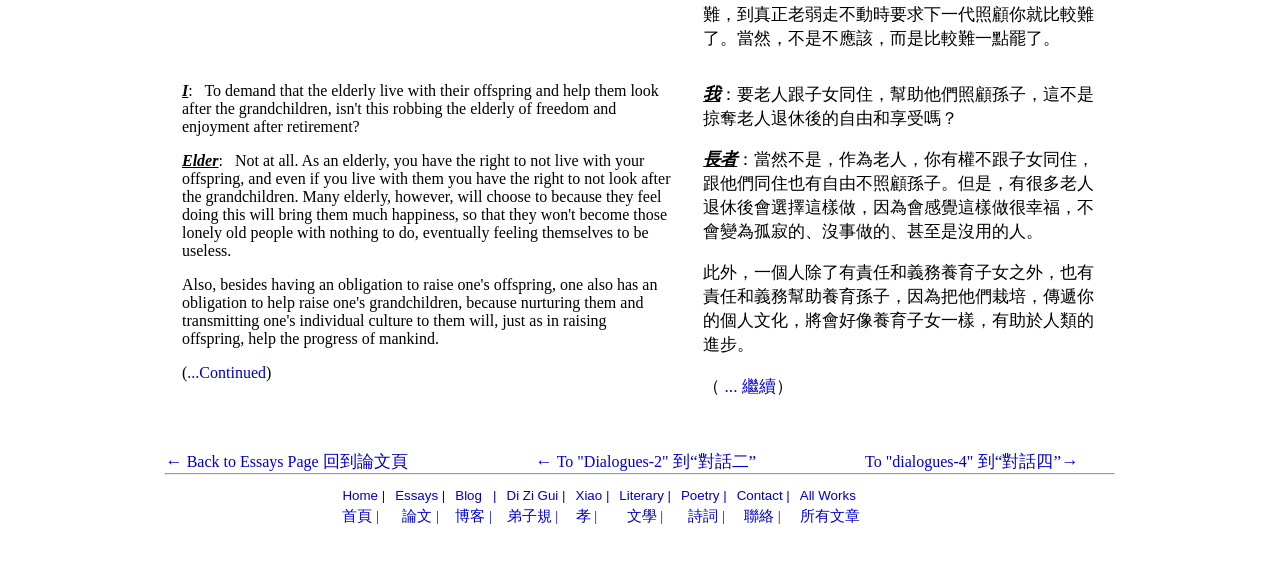Please locate the bounding box coordinates of the element that should be clicked to achieve the given instruction: "Go to 'Essays Page'".

[0.129, 0.803, 0.319, 0.837]